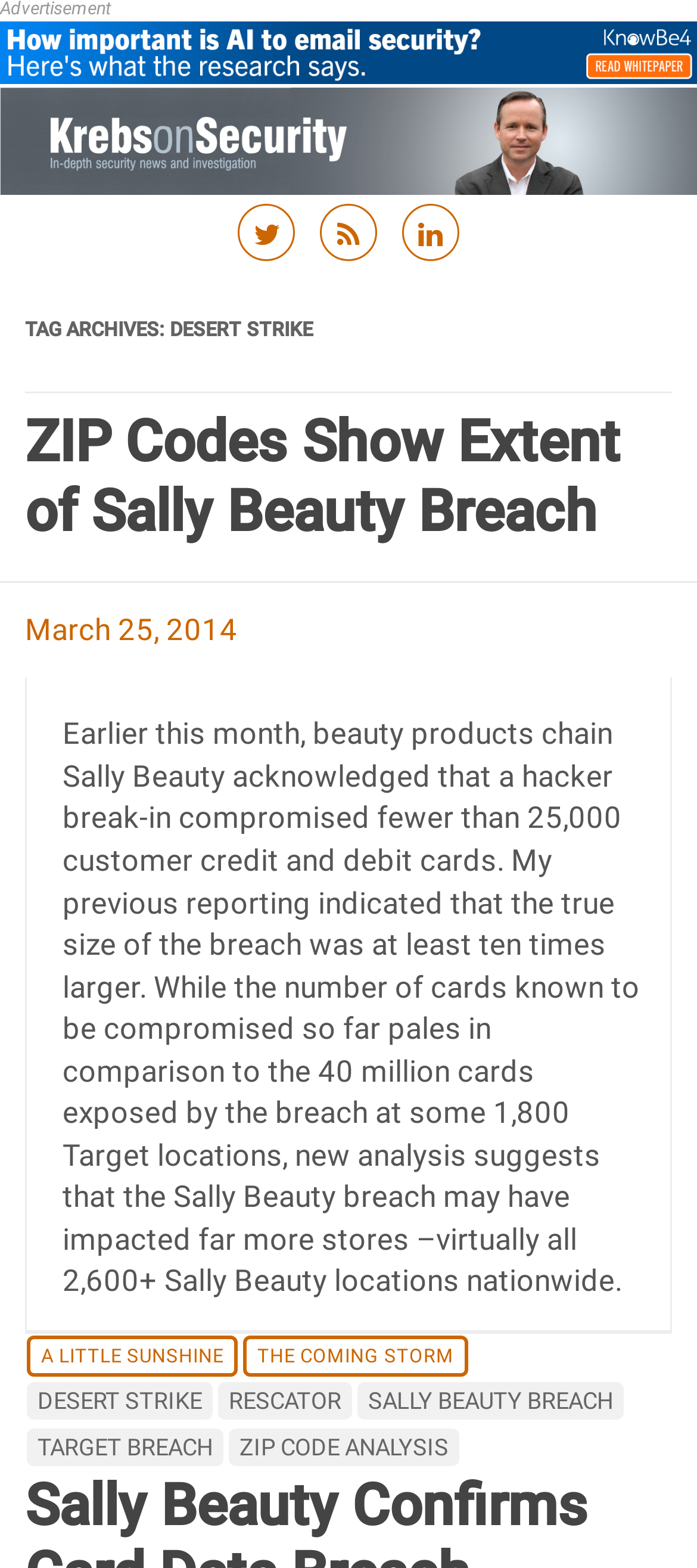What is the title of the article?
Provide a fully detailed and comprehensive answer to the question.

I found the title of the article by looking at the heading element with the text 'ZIP Codes Show Extent of Sally Beauty Breach' inside the article section.